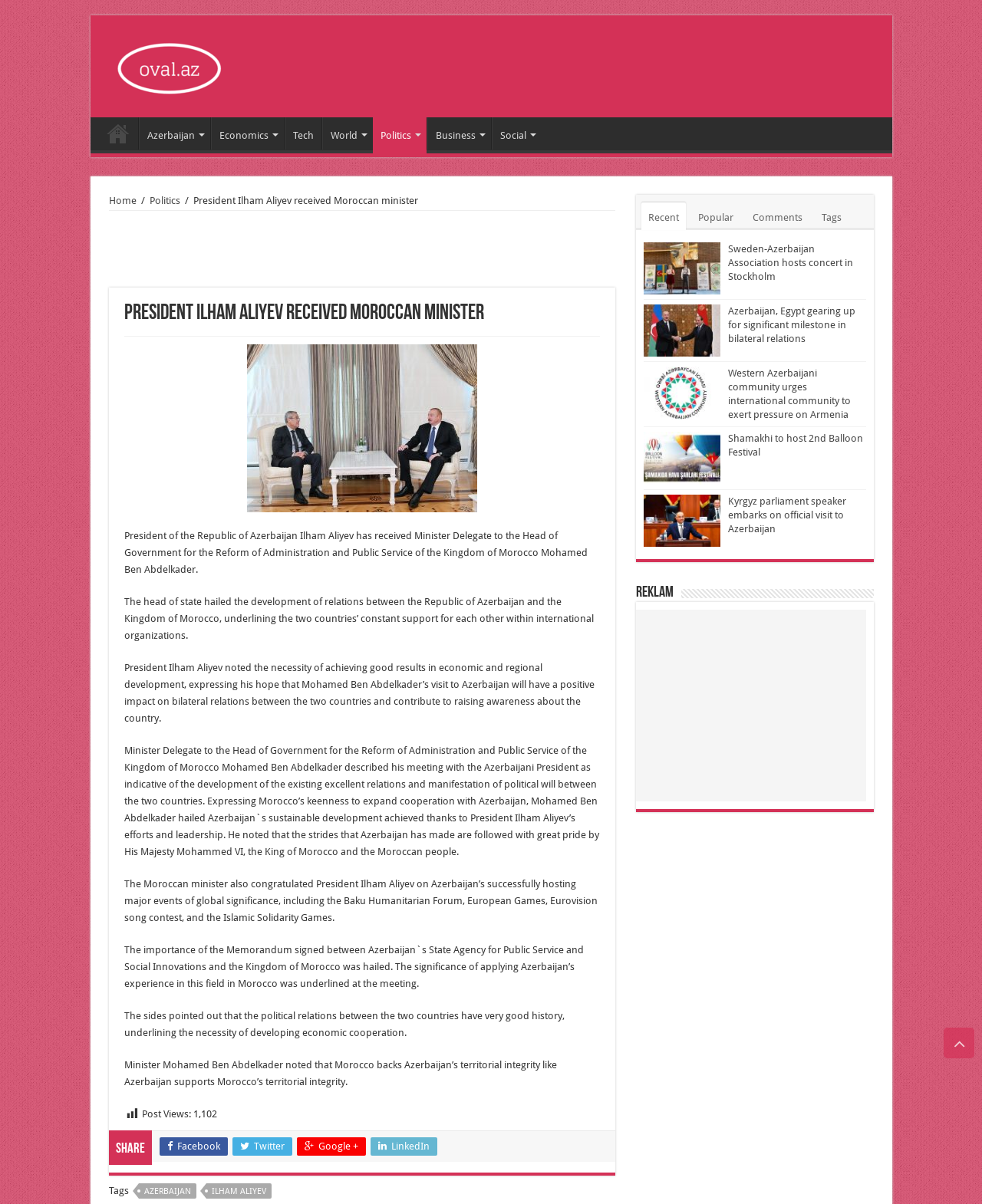Give the bounding box coordinates for the element described as: "title="Higher Education in Azerbaijan"".

[0.655, 0.356, 0.733, 0.4]